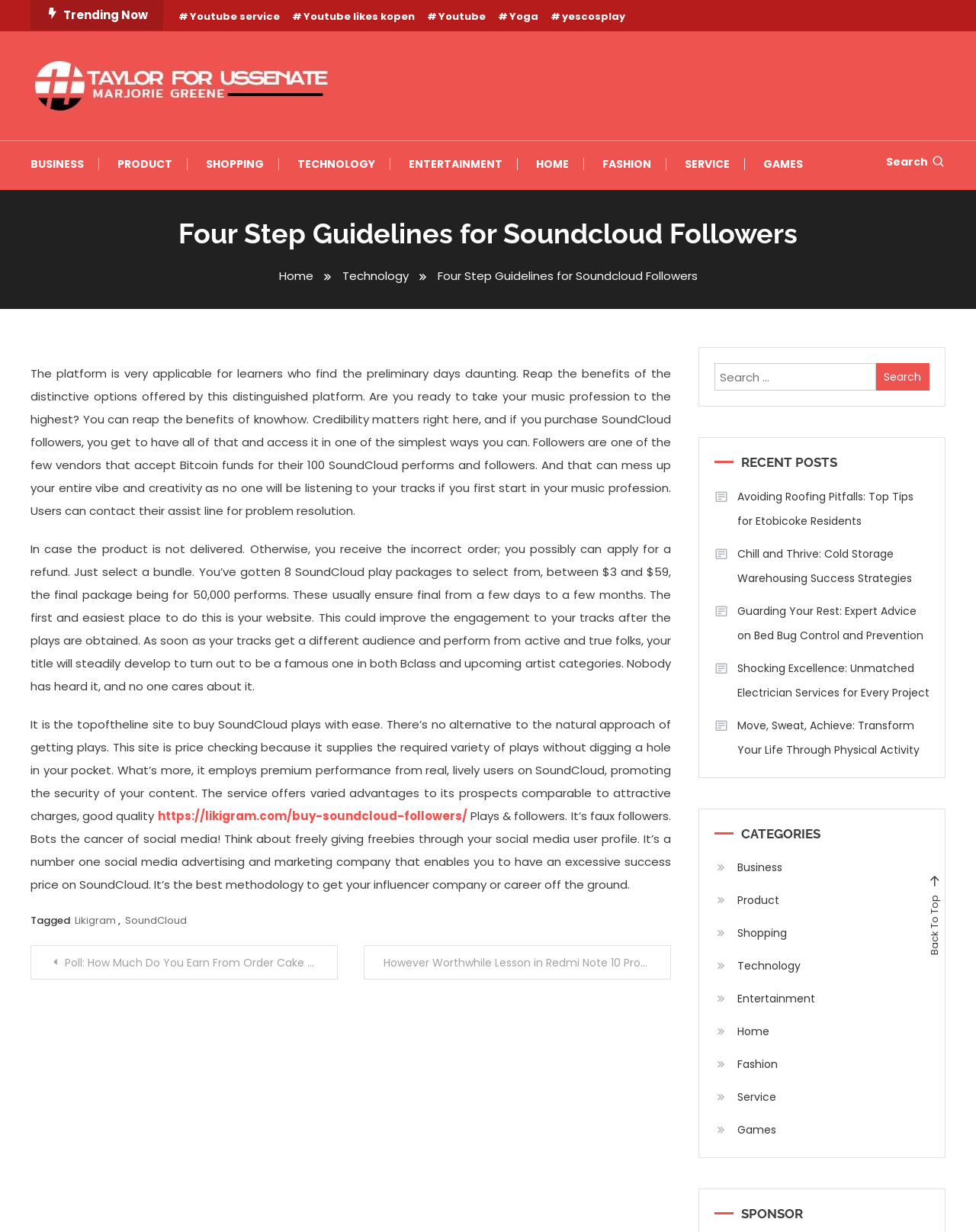How many SoundCloud play packages are there?
Please elaborate on the answer to the question with detailed information.

I found the number of SoundCloud play packages by reading the article, which mentions that there are 8 packages to choose from, ranging from $3 to $59.